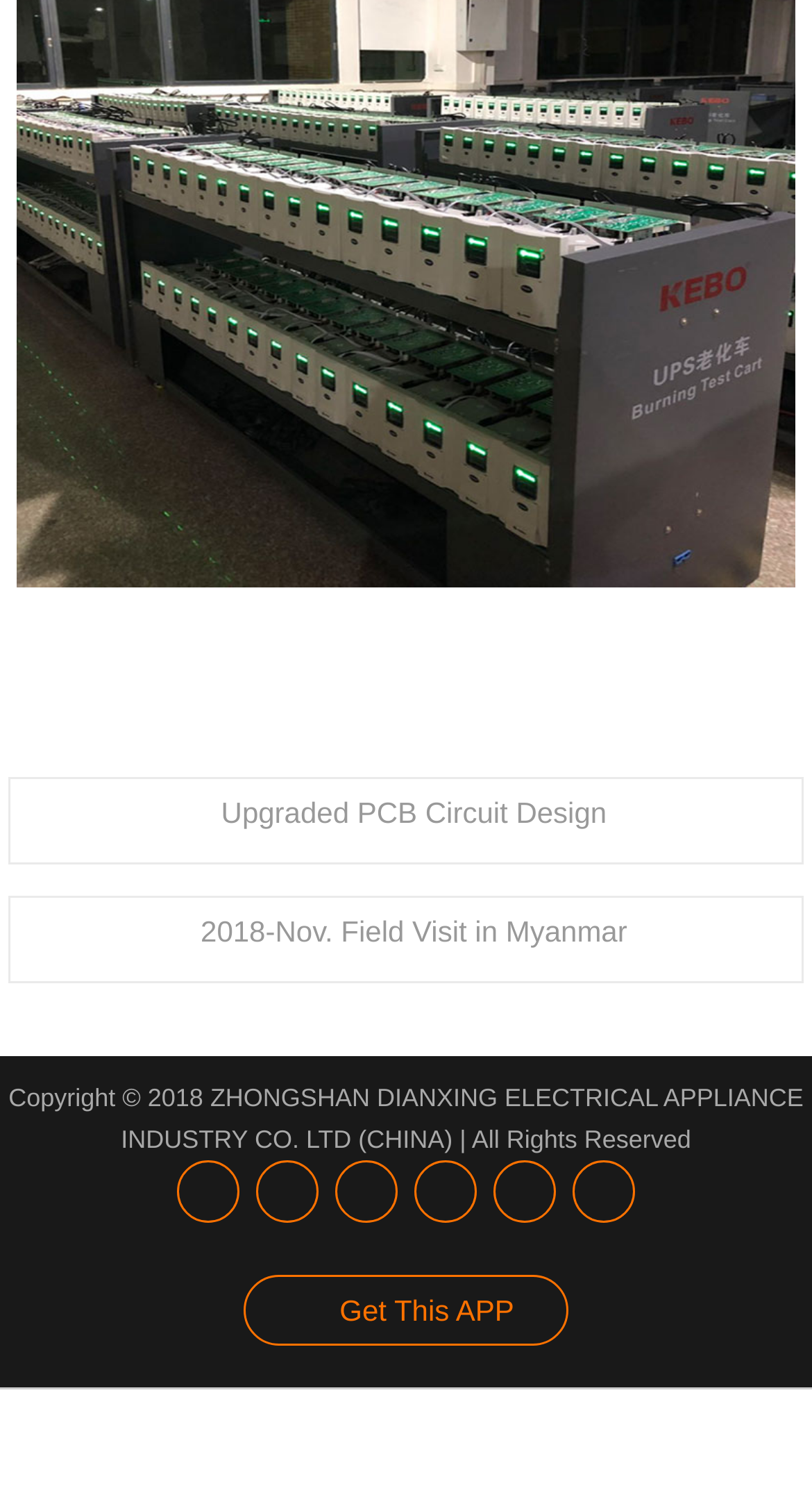Give the bounding box coordinates for this UI element: "Sign Up". The coordinates should be four float numbers between 0 and 1, arranged as [left, top, right, bottom].

None